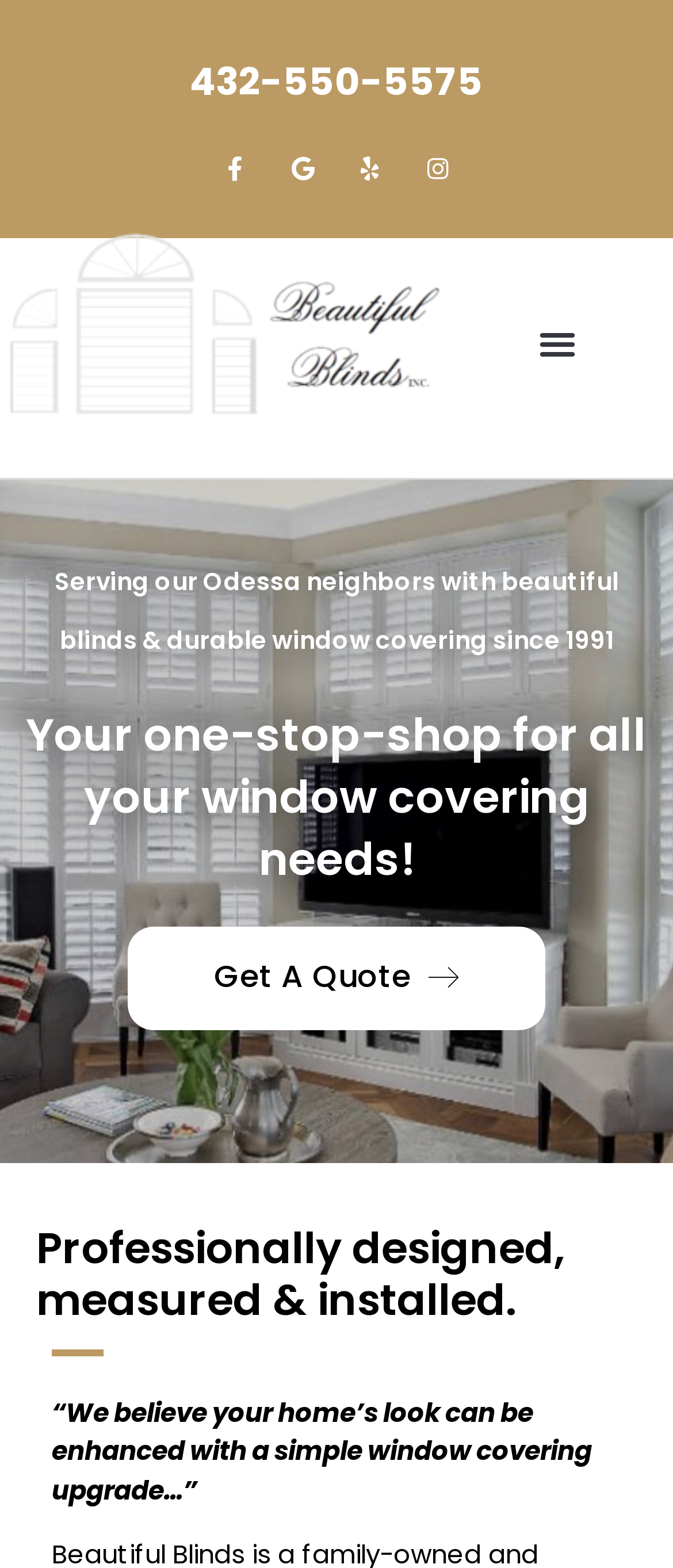How long has Beautiful Blinds been in business?
Please give a detailed answer to the question using the information shown in the image.

I found this information by reading the heading that says 'Serving our Odessa neighbors with beautiful blinds & durable window covering since 1991', which indicates that Beautiful Blinds has been in business since 1991.